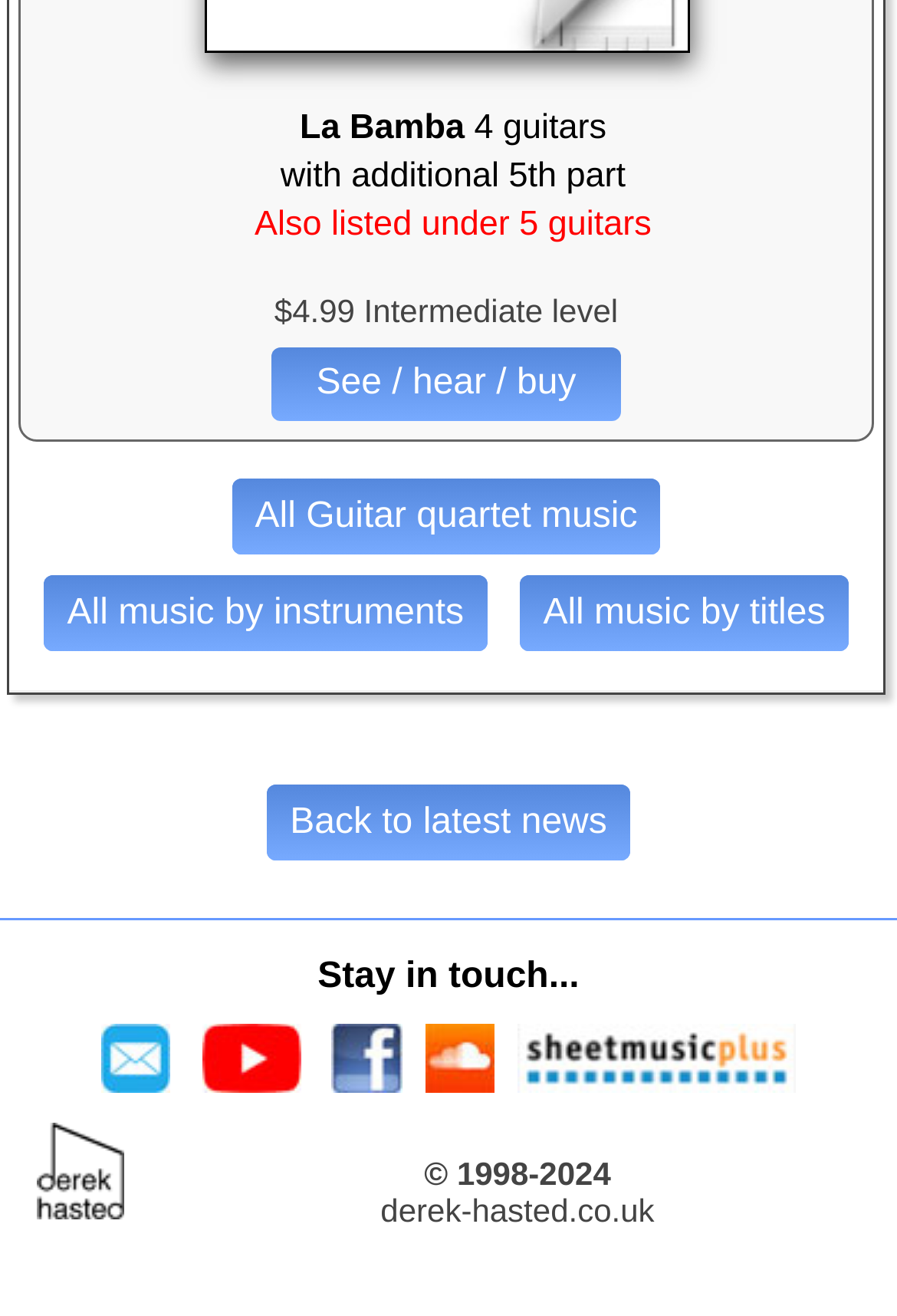Predict the bounding box of the UI element based on this description: "0".

None